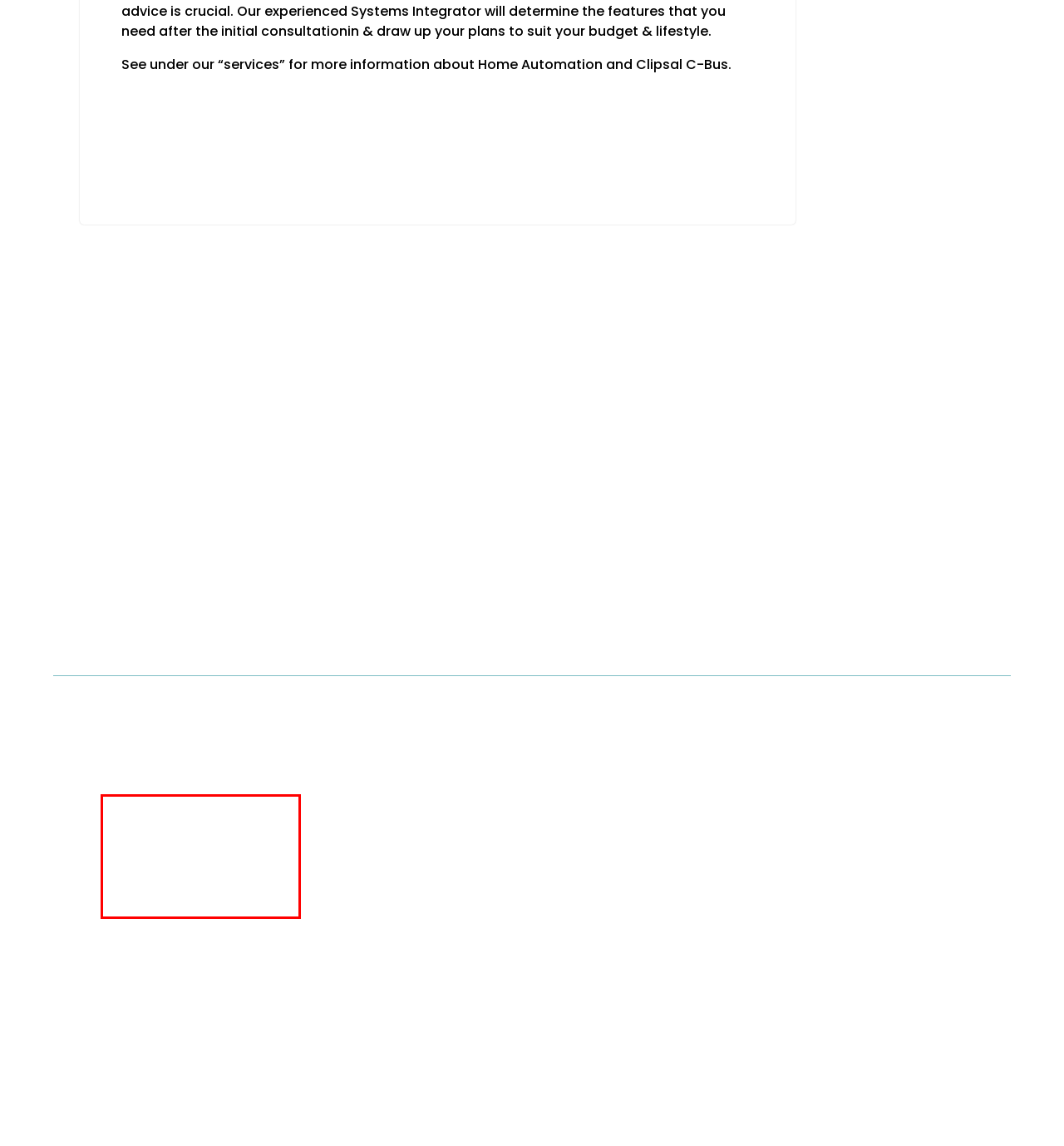You have a screenshot of a webpage with a red bounding box. Use OCR to generate the text contained within this red rectangle.

ABN 77 364 233 503 ACN 011 070634 Qld Lic. 8911 NSW Lic. 224587C Security Lic. 3263855 TITAB Lic. T45124